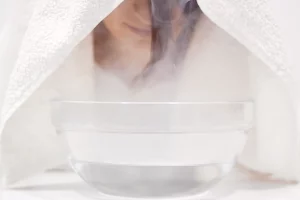Look at the image and give a detailed response to the following question: What is the benefit of facial steaming for the skin?

The benefit of facial steaming is that it helps to achieve a thorough cleanse and prepare the skin for further skincare applications by softening the skin and loosening dirt and sebum, making it easier for products to penetrate the skin effectively.